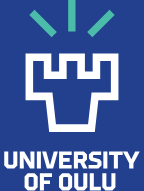Respond to the question below with a single word or phrase:
What is the name of the institution represented by the logo?

University of Oulu